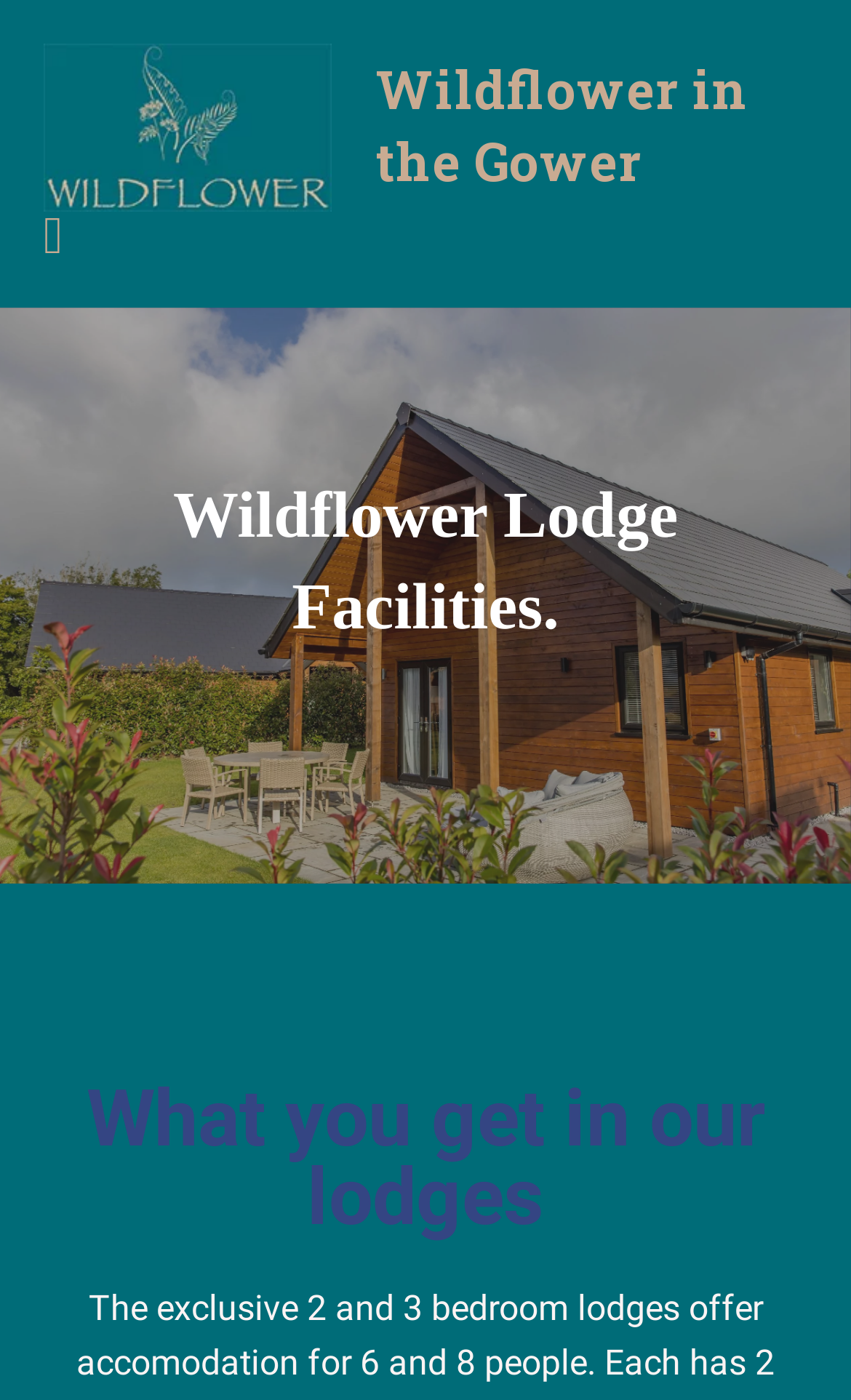Construct a comprehensive description capturing every detail on the webpage.

The webpage is about the facilities of Wildflower in the Gower, a luxury accommodation. At the top left, there is a link and an image, both labeled "Wildflower in the Gower", which likely serves as a logo or a navigation element. Below this, there is a brief description of the accommodation, stating that it offers "Luxury accommodation in the Gower". 

To the right of the logo, there is a button that controls the primary menu, but it is not expanded. 

Further down, there is a main heading "Wildflower Lodge Facilities" that spans almost the entire width of the page. Below this heading, there is a subheading "What you get in our lodges", which is positioned near the bottom of the page.